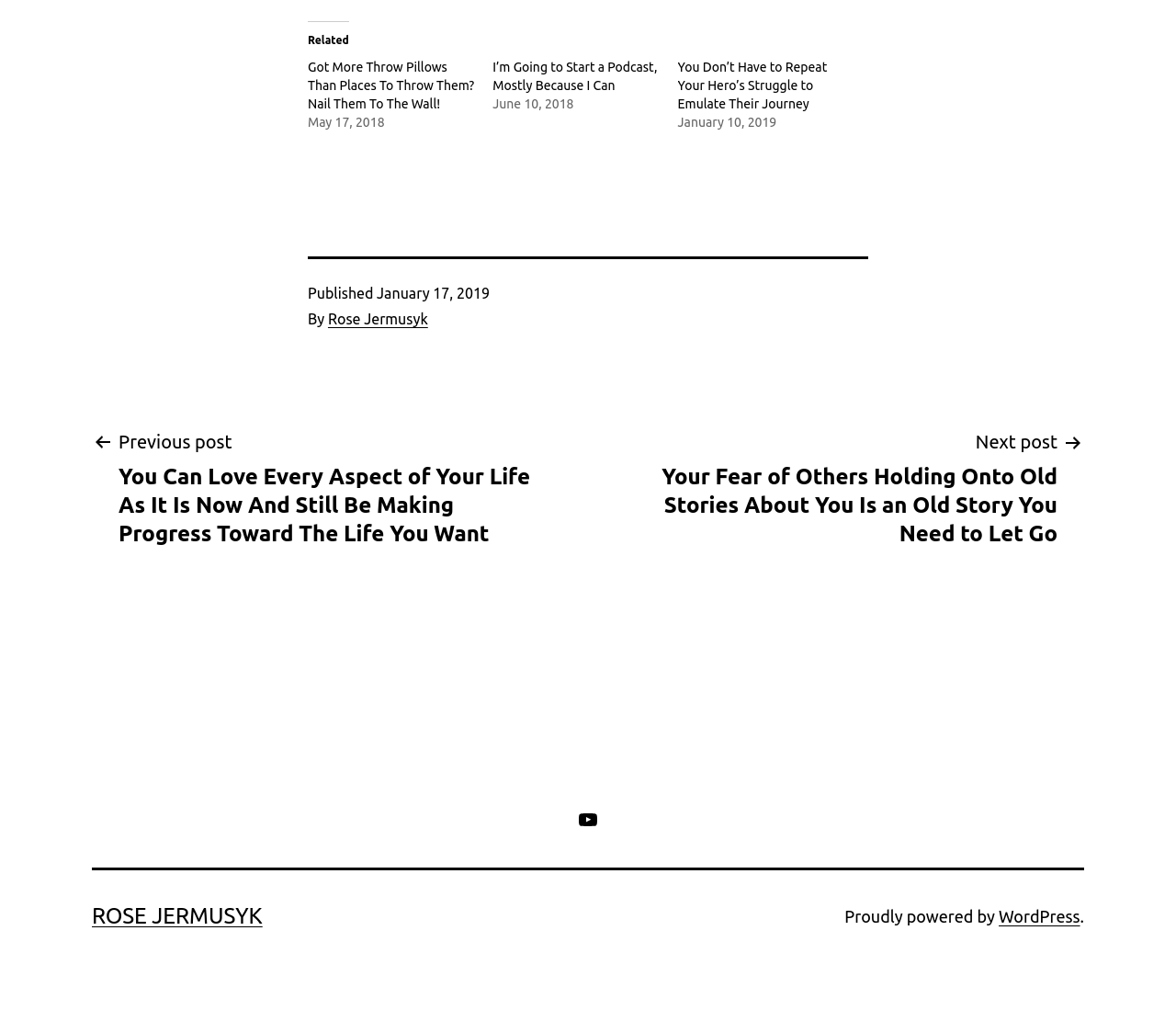Locate the bounding box coordinates of the area where you should click to accomplish the instruction: "View the previous post".

[0.078, 0.422, 0.492, 0.543]